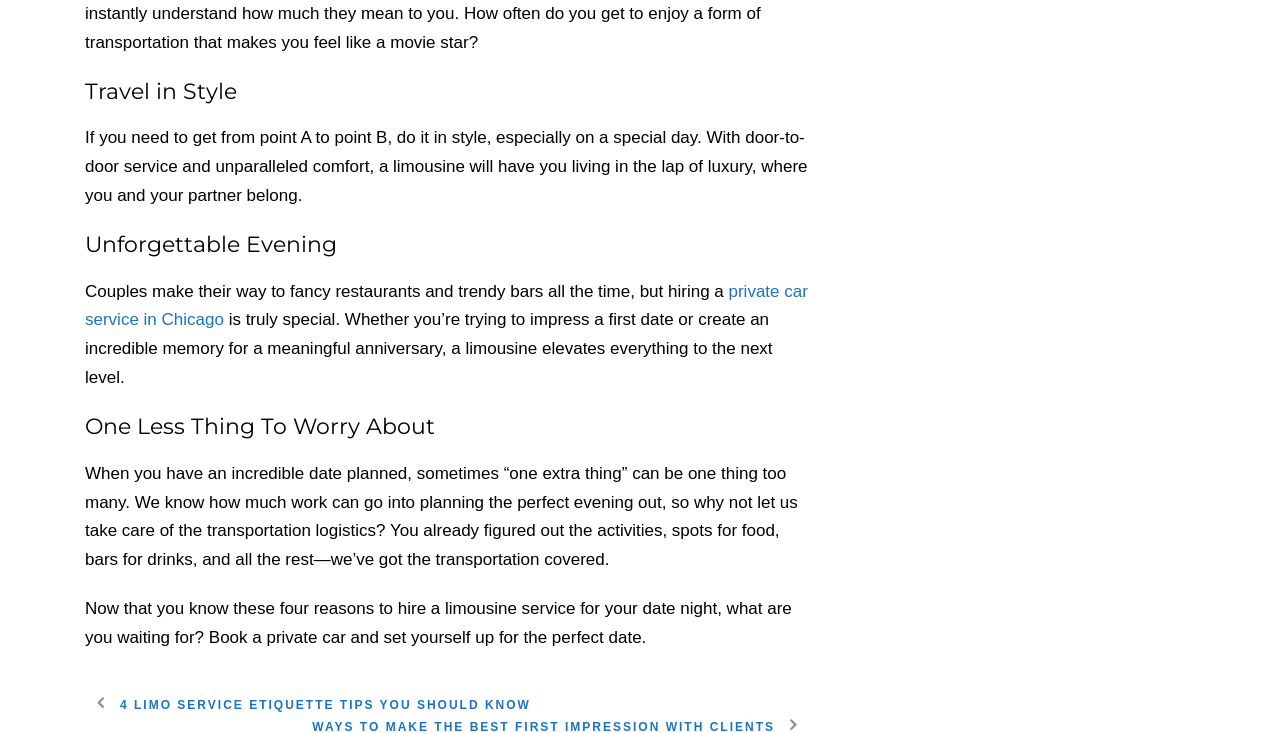What is the purpose of the limousine service?
Please answer the question with a single word or phrase, referencing the image.

To elevate the date night experience